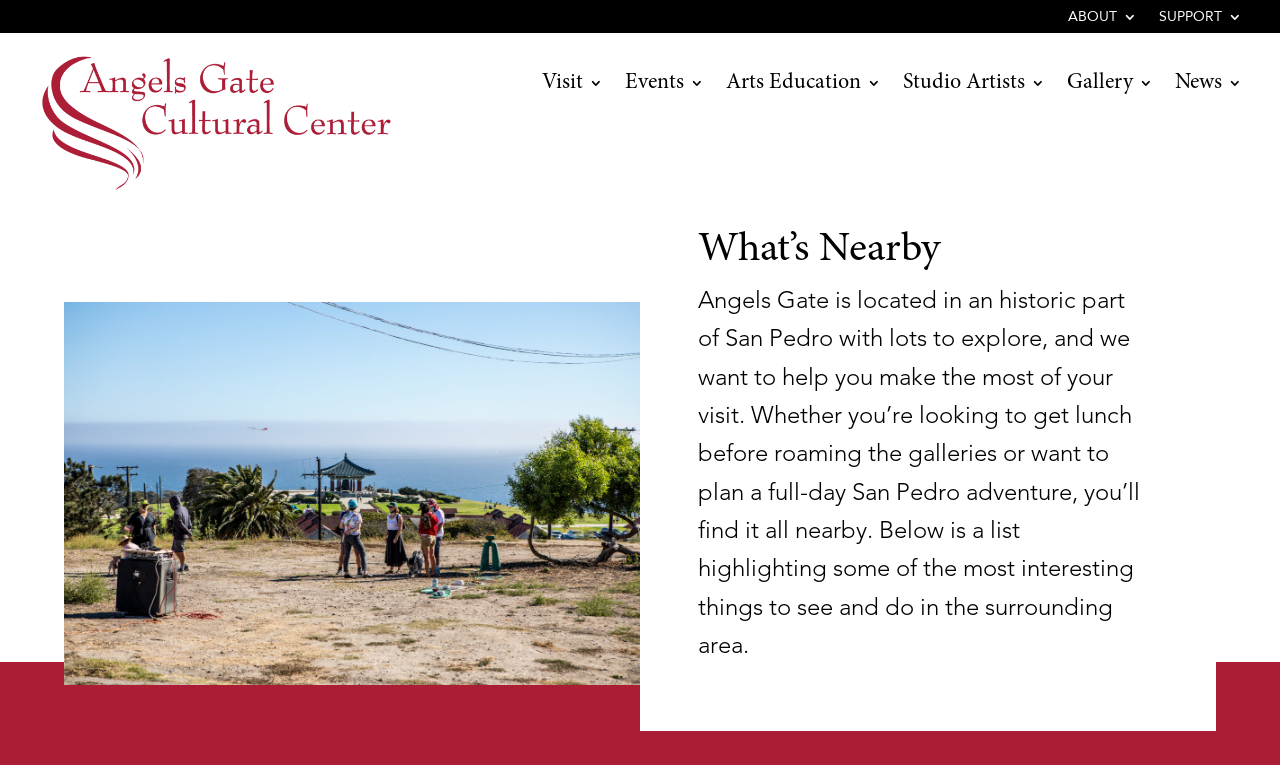Please identify the bounding box coordinates of the region to click in order to complete the given instruction: "Click on ABOUT". The coordinates should be four float numbers between 0 and 1, i.e., [left, top, right, bottom].

[0.834, 0.013, 0.888, 0.034]